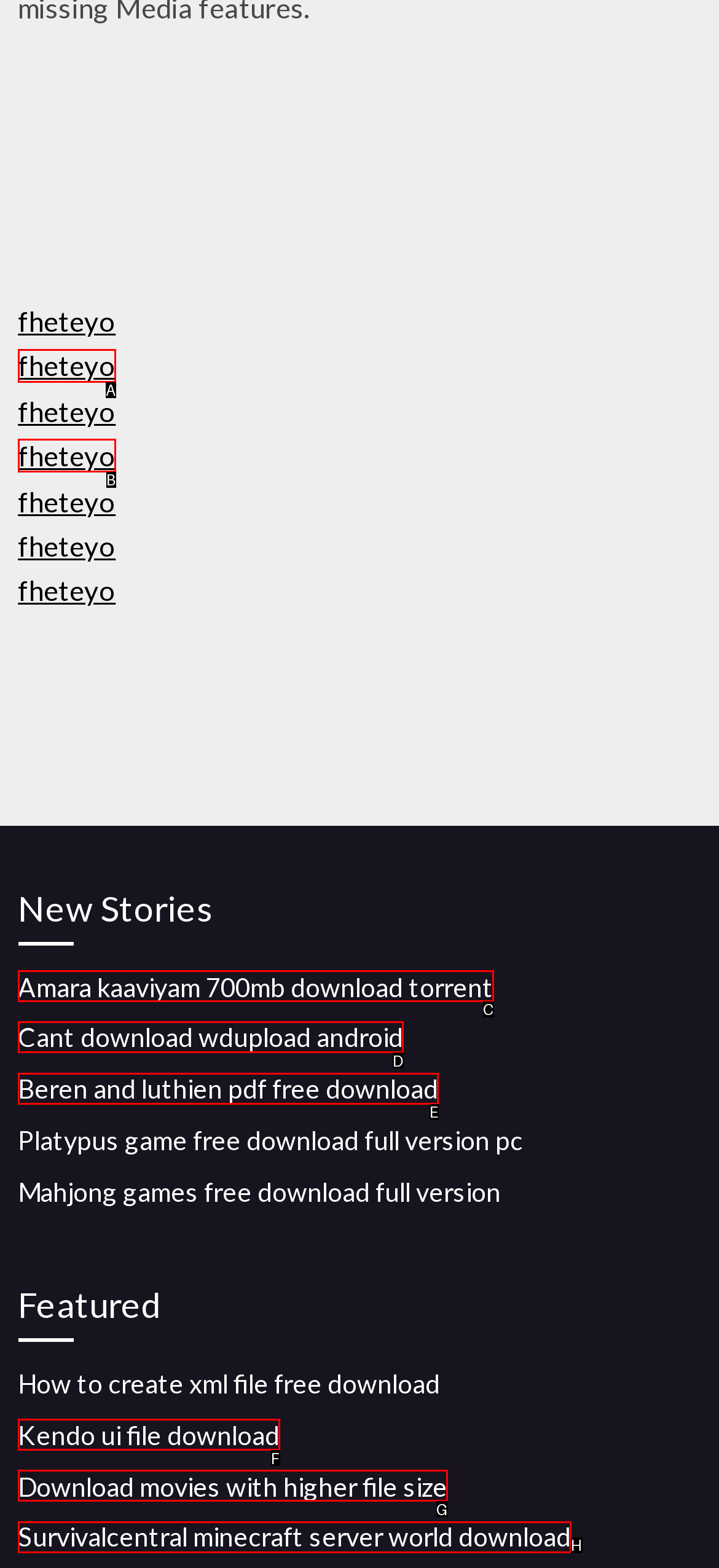Determine which option fits the element description: Amara kaaviyam 700mb download torrent
Answer with the option’s letter directly.

C